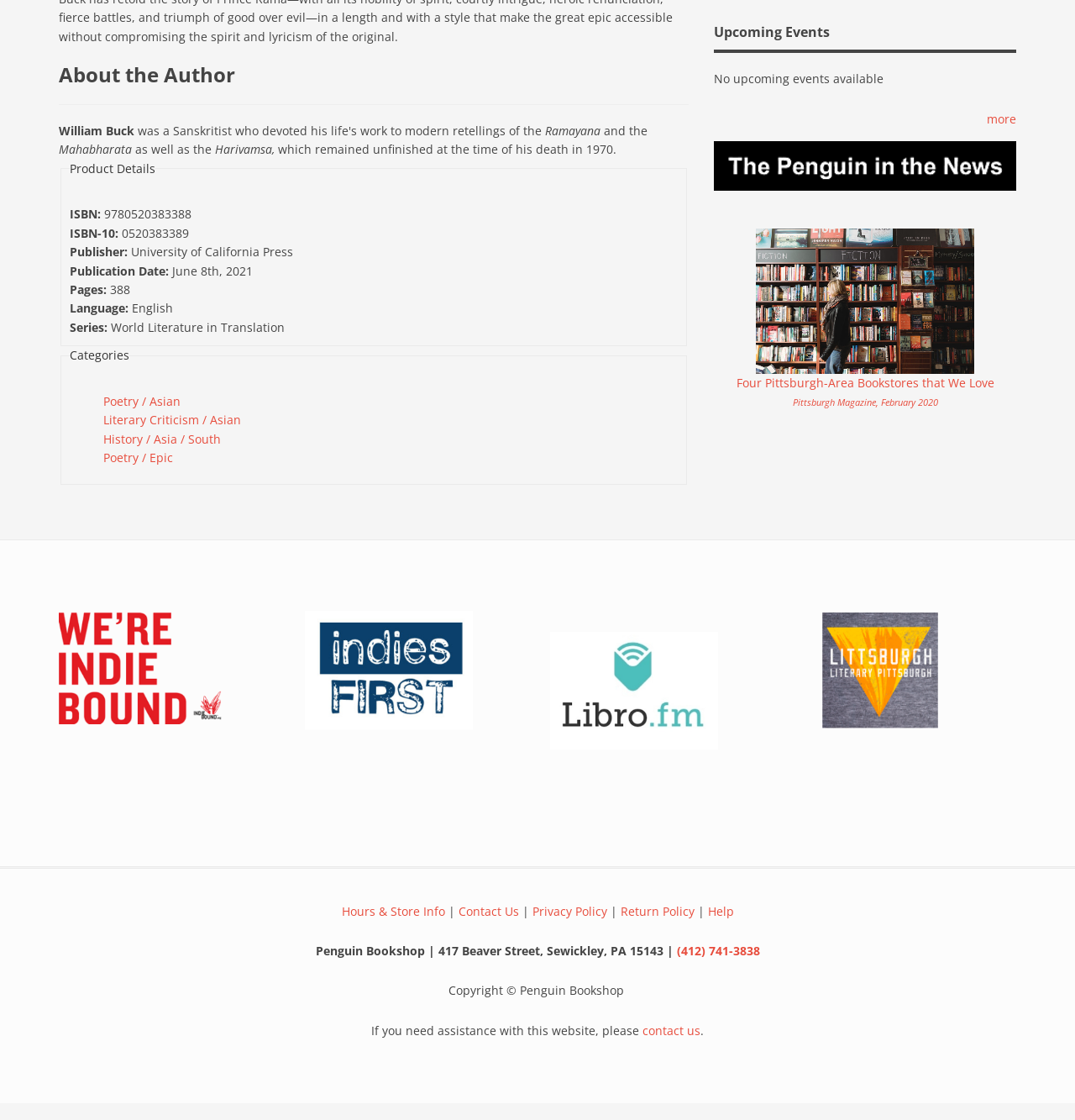Identify the bounding box coordinates of the section to be clicked to complete the task described by the following instruction: "Learn about 'What Is Cluttercore Vs Cottagecore? Exploring Home Decor Trends.'". The coordinates should be four float numbers between 0 and 1, formatted as [left, top, right, bottom].

None